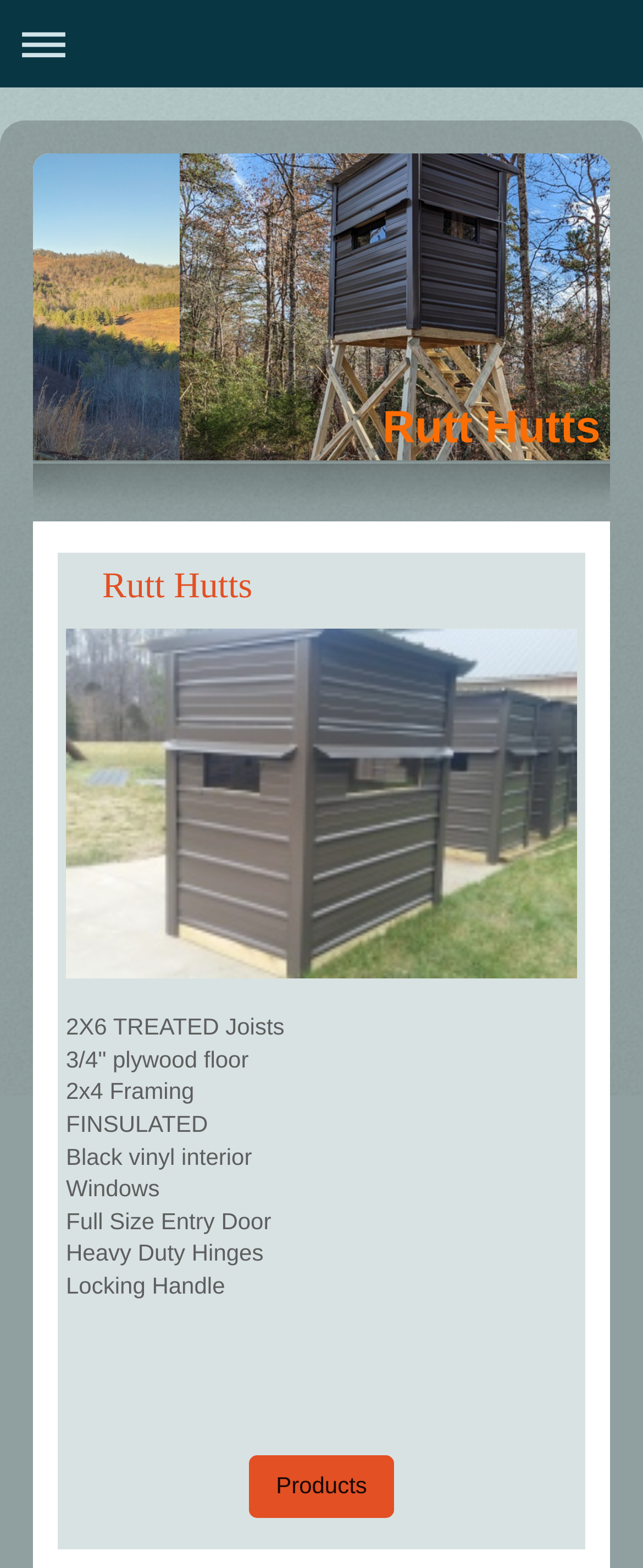What type of door is mentioned?
Please analyze the image and answer the question with as much detail as possible.

The type of door mentioned on the webpage can be found in the list of features or specifications. The StaticText element with the text 'Full Size Entry Door' indicates that the door being referred to is a full-size entry door.